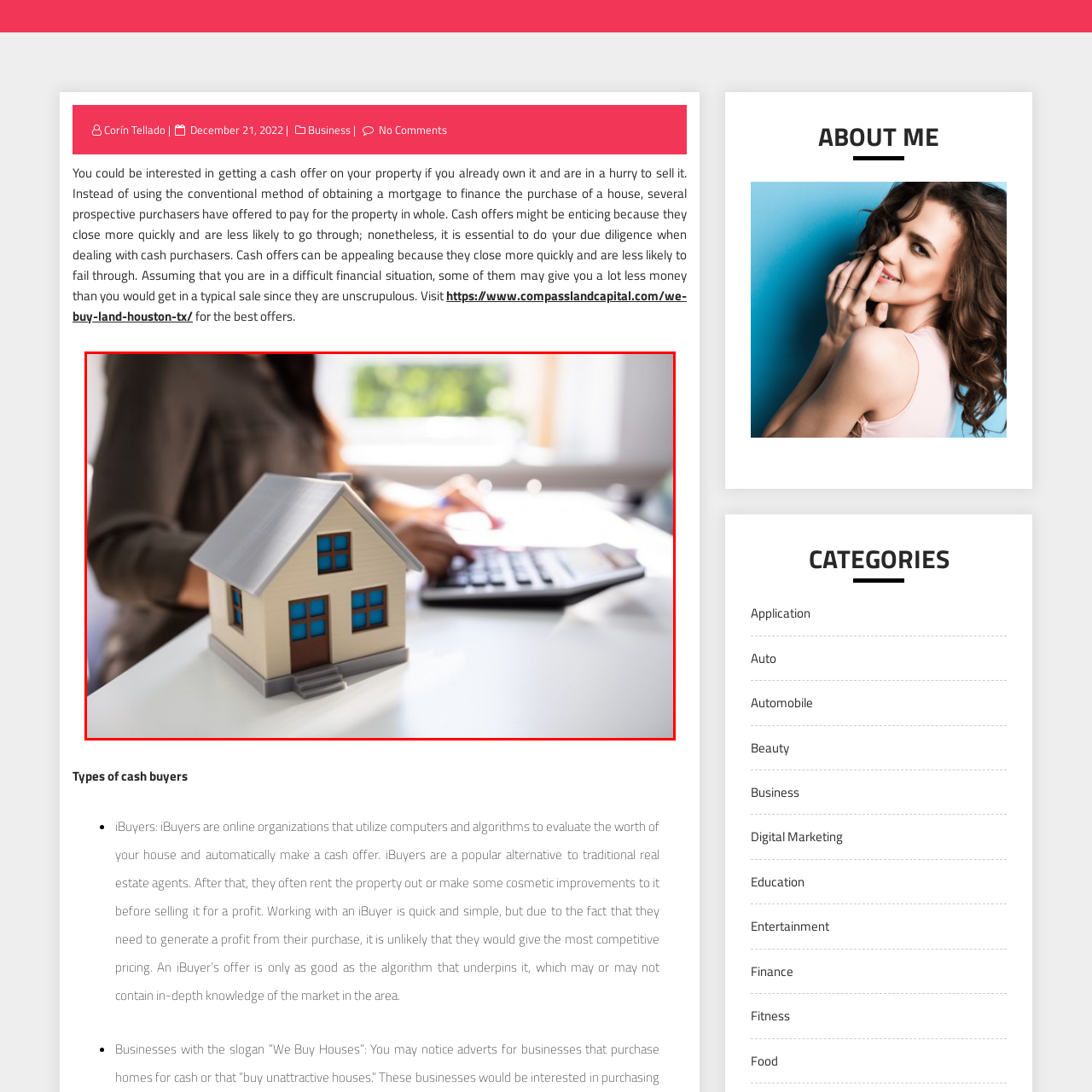What is the person behind the house doing?
Please review the image inside the red bounding box and answer using a single word or phrase.

Calculating